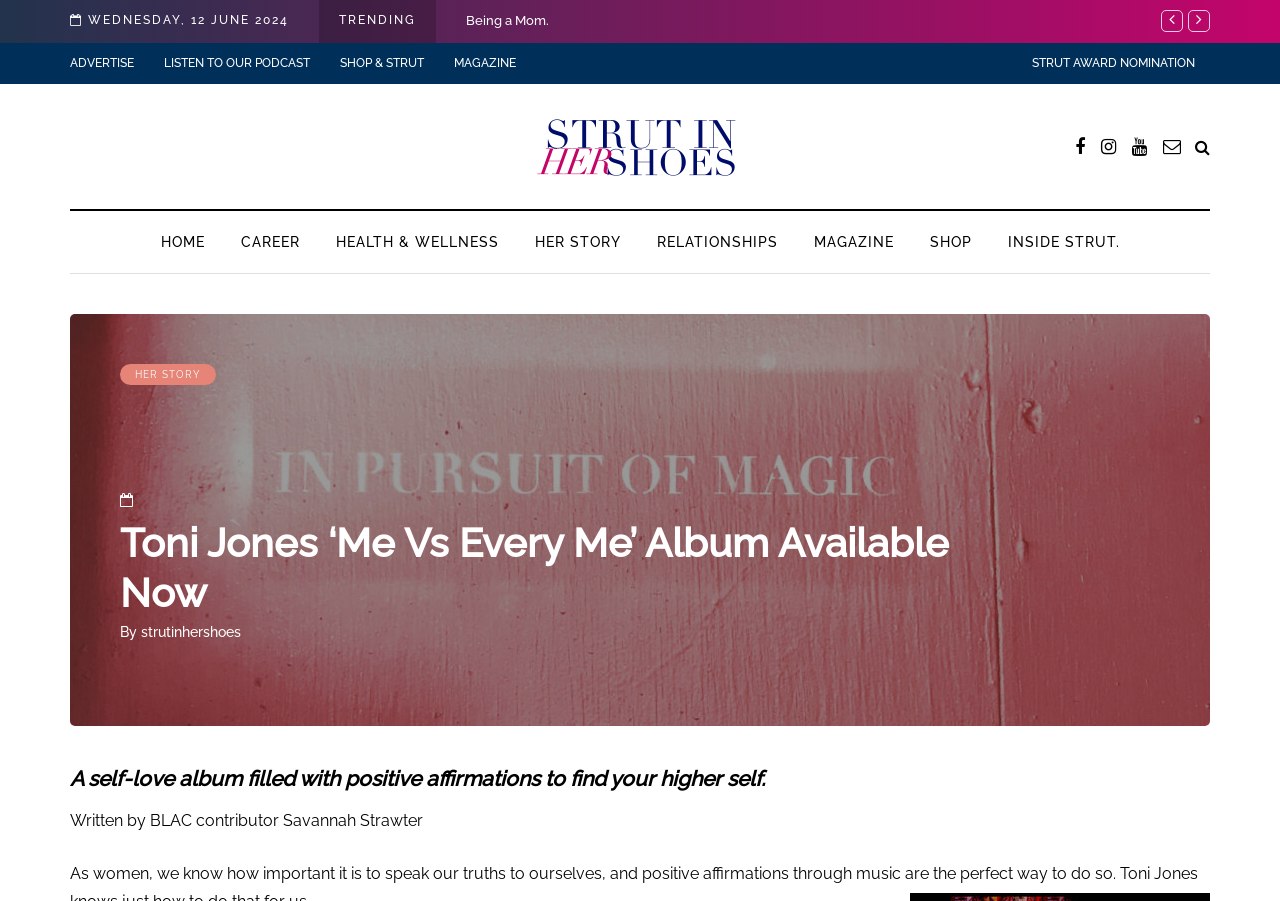Produce a meticulous description of the webpage.

The webpage appears to be a blog or magazine article about Toni Jones' new affirmation album. At the top of the page, there is a date "WEDNESDAY, 12 JUNE 2024" and a "TRENDING" label. Below this, there are several links to different sections of the website, including "Being a Mom", "ADVERTISE", "LISTEN TO OUR PODCAST", and others.

On the left side of the page, there is a menu with links to various categories, including "HOME", "CAREER", "HEALTH & WELLNESS", and others. Above this menu, there is a link to "Strut in HER Shoes" with an accompanying image.

The main content of the page is an article about Toni Jones' album, with a heading "Toni Jones ‘Me Vs Every Me’ Album Available Now". The article appears to be a brief summary of the album, describing it as a self-love album filled with positive affirmations. The author of the article is credited as BLAC contributor Savannah Strawter.

At the top right of the page, there are several social media links, represented by icons. There is also a search toggle button.